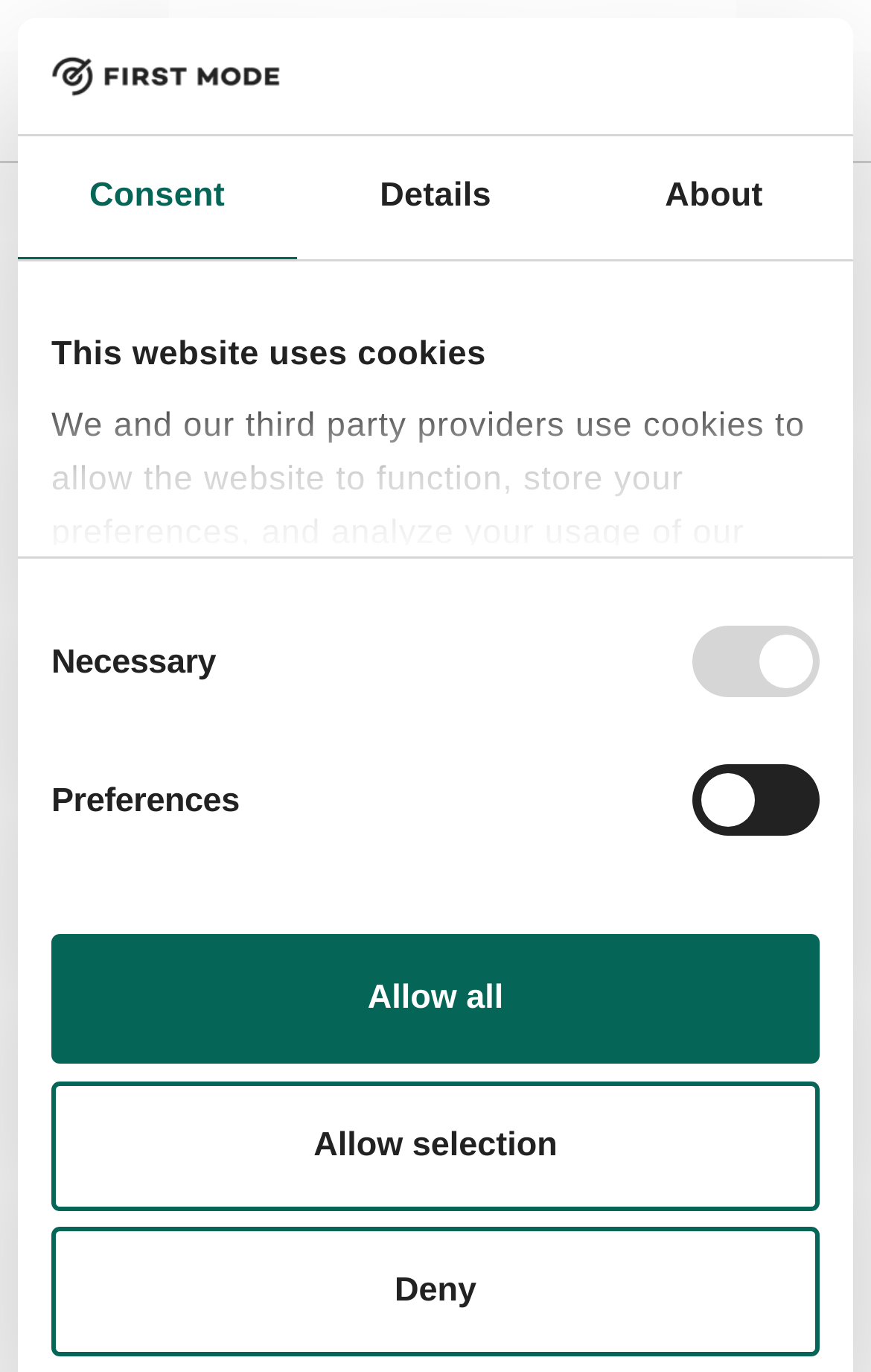Specify the bounding box coordinates of the element's area that should be clicked to execute the given instruction: "Click the 'About' tab". The coordinates should be four float numbers between 0 and 1, i.e., [left, top, right, bottom].

[0.66, 0.1, 0.98, 0.19]